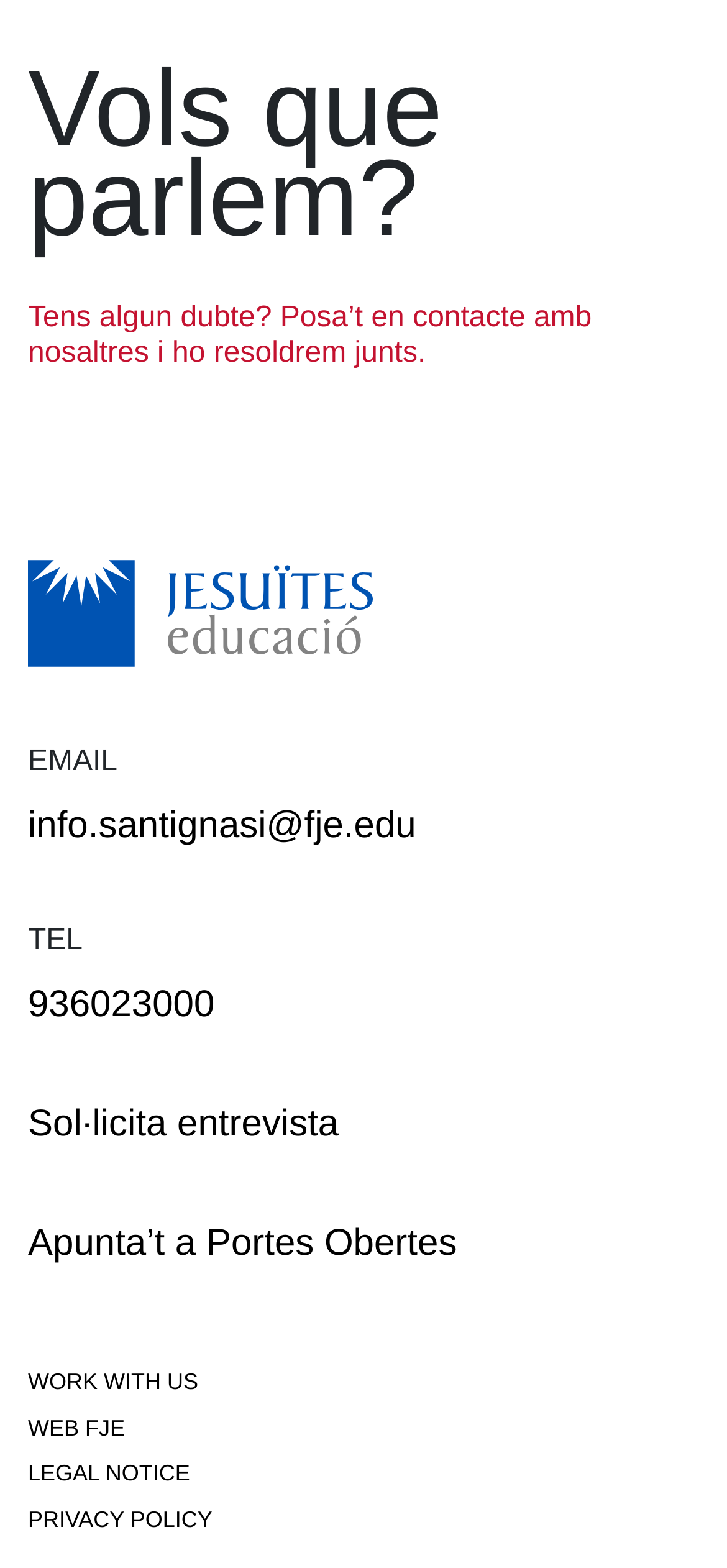Please examine the image and provide a detailed answer to the question: What is the purpose of the 'Sol·licita entrevista' link?

The link 'Sol·licita entrevista' suggests that it is a call to action for users to request an interview, possibly for admission or other purposes related to the institution.